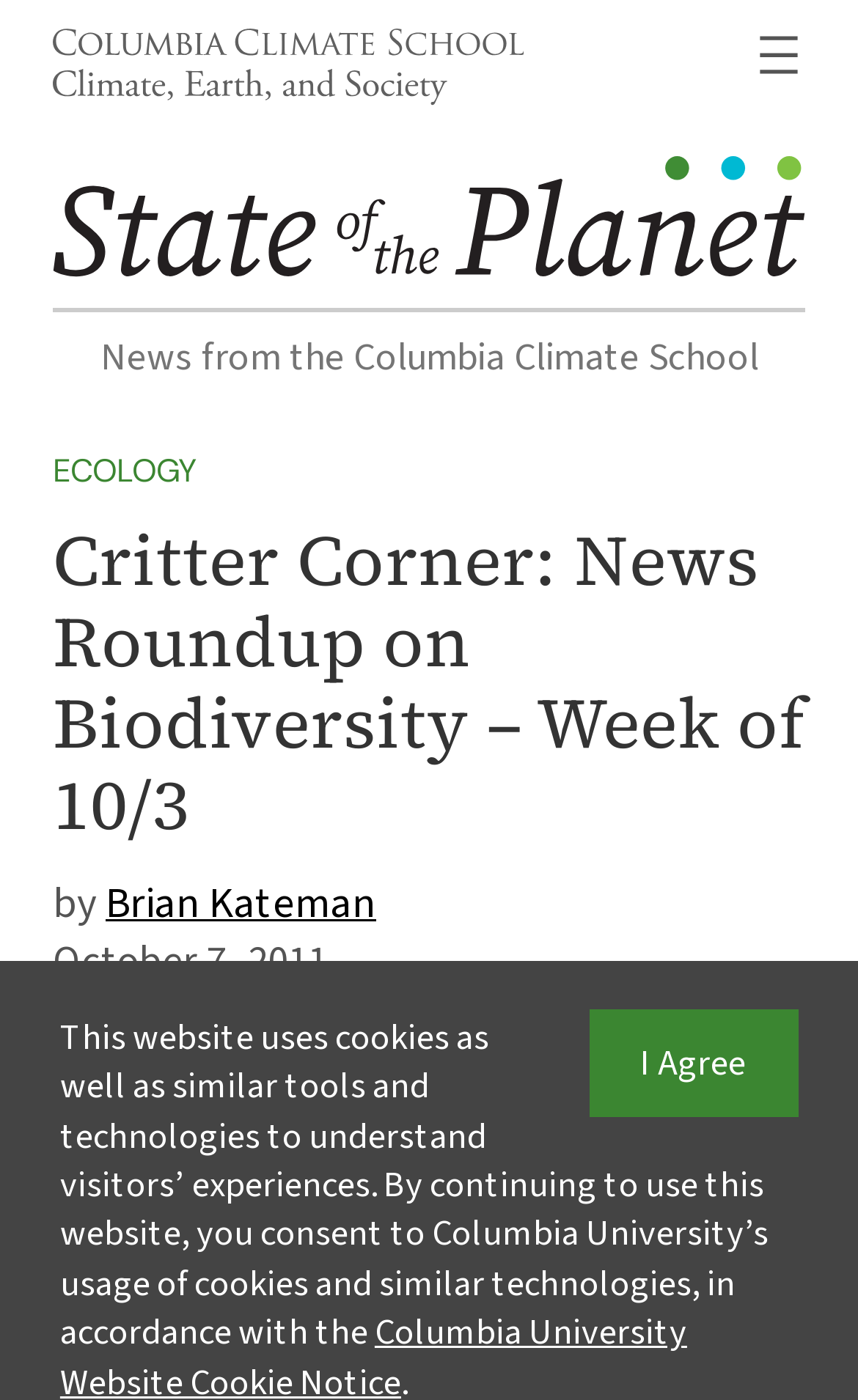Locate the bounding box of the UI element defined by this description: "Ecology". The coordinates should be given as four float numbers between 0 and 1, formatted as [left, top, right, bottom].

[0.062, 0.321, 0.228, 0.351]